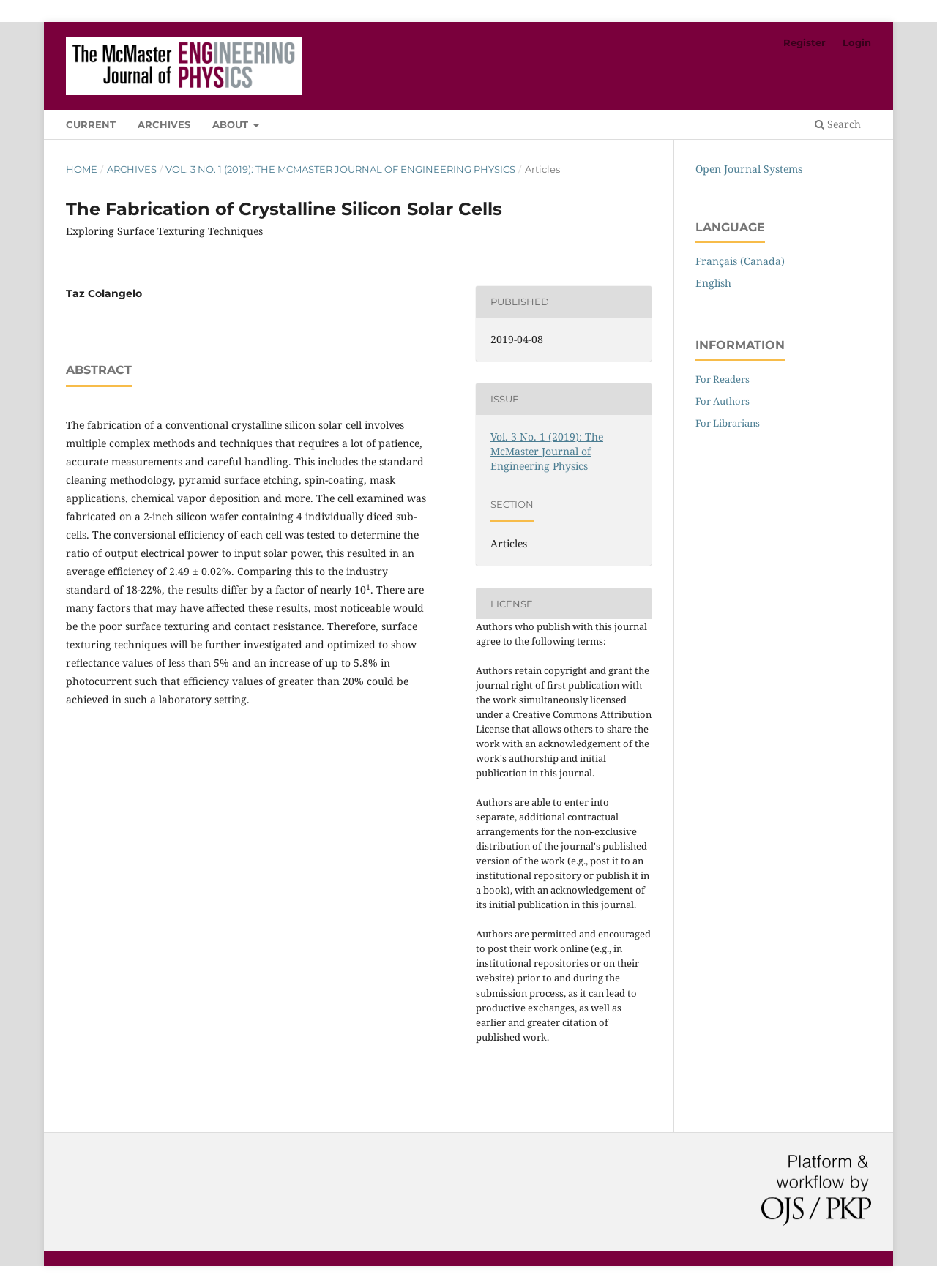Find the bounding box coordinates for the HTML element described as: "Archives". The coordinates should consist of four float values between 0 and 1, i.e., [left, top, right, bottom].

[0.114, 0.126, 0.167, 0.137]